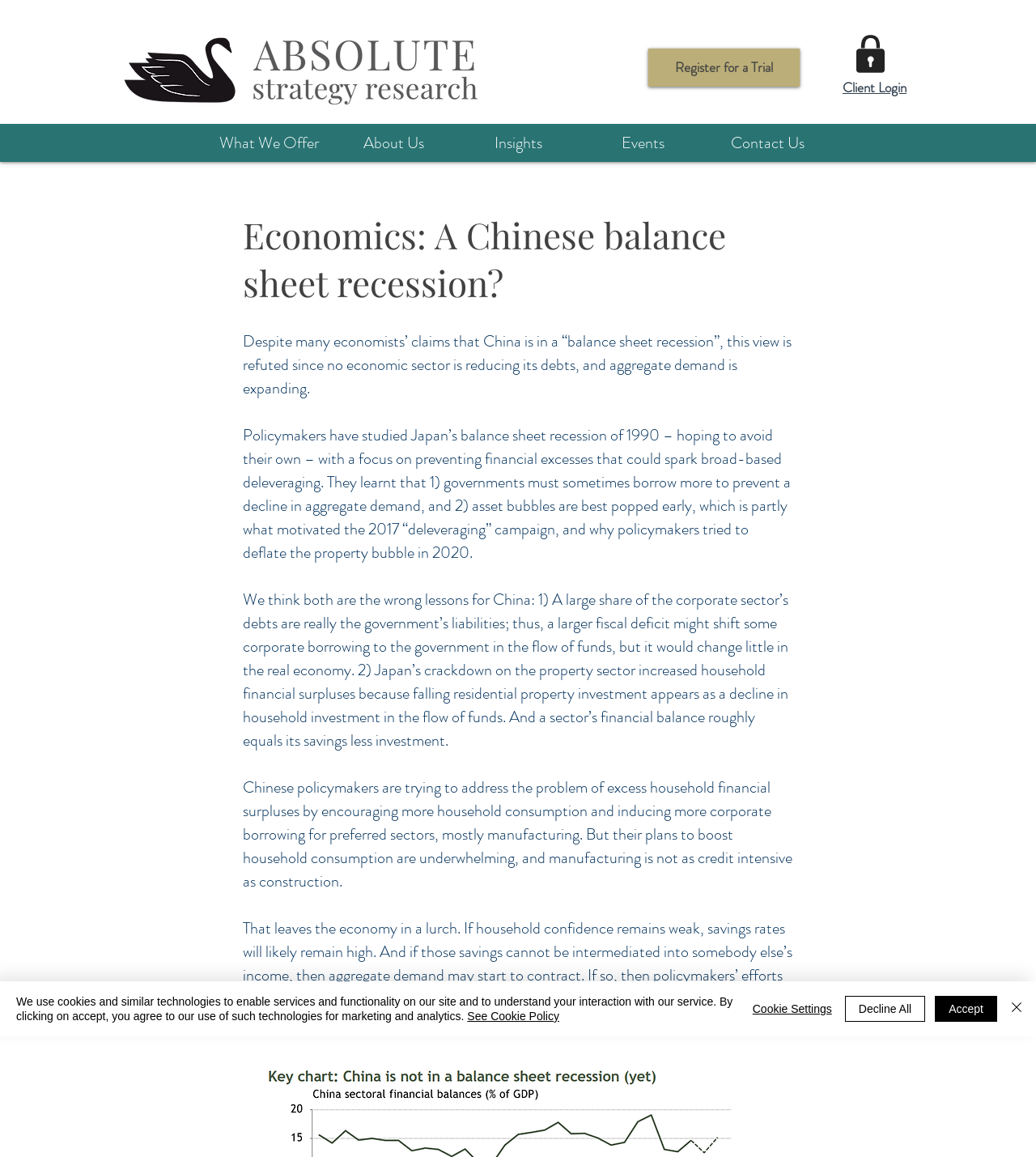Locate the bounding box of the user interface element based on this description: "See Cookie Policy".

[0.451, 0.873, 0.54, 0.884]